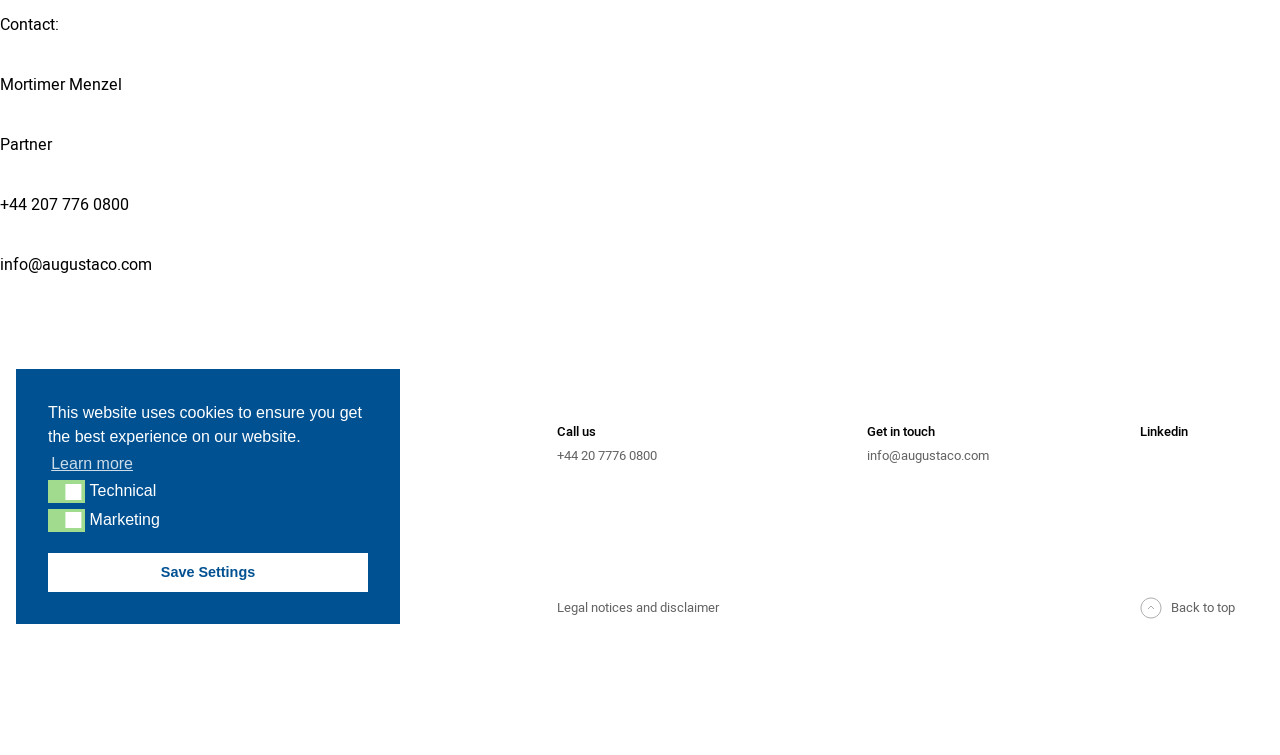Calculate the bounding box coordinates of the UI element given the description: "PrevPreviousYear 6 & 12 Graduations".

None